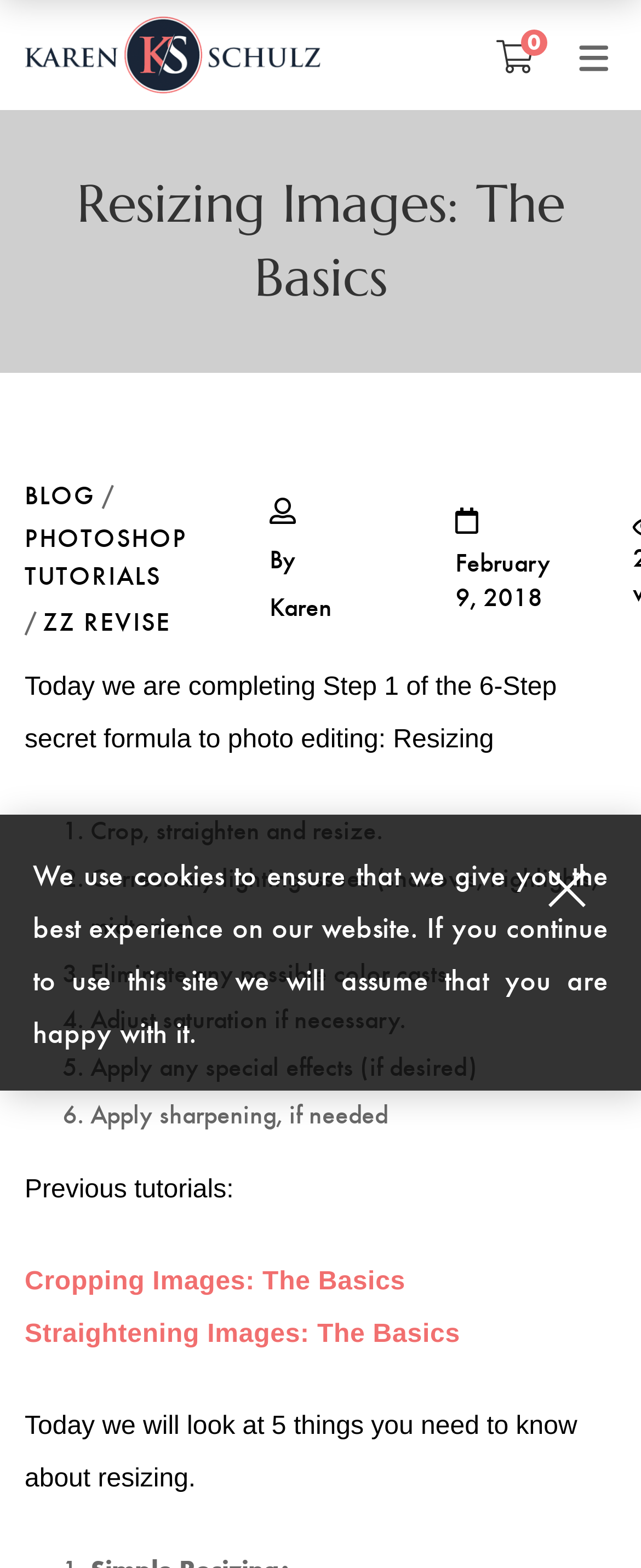Determine the bounding box coordinates of the section I need to click to execute the following instruction: "Visit Karen Schulz Designs Shop". Provide the coordinates as four float numbers between 0 and 1, i.e., [left, top, right, bottom].

[0.051, 0.12, 0.641, 0.162]